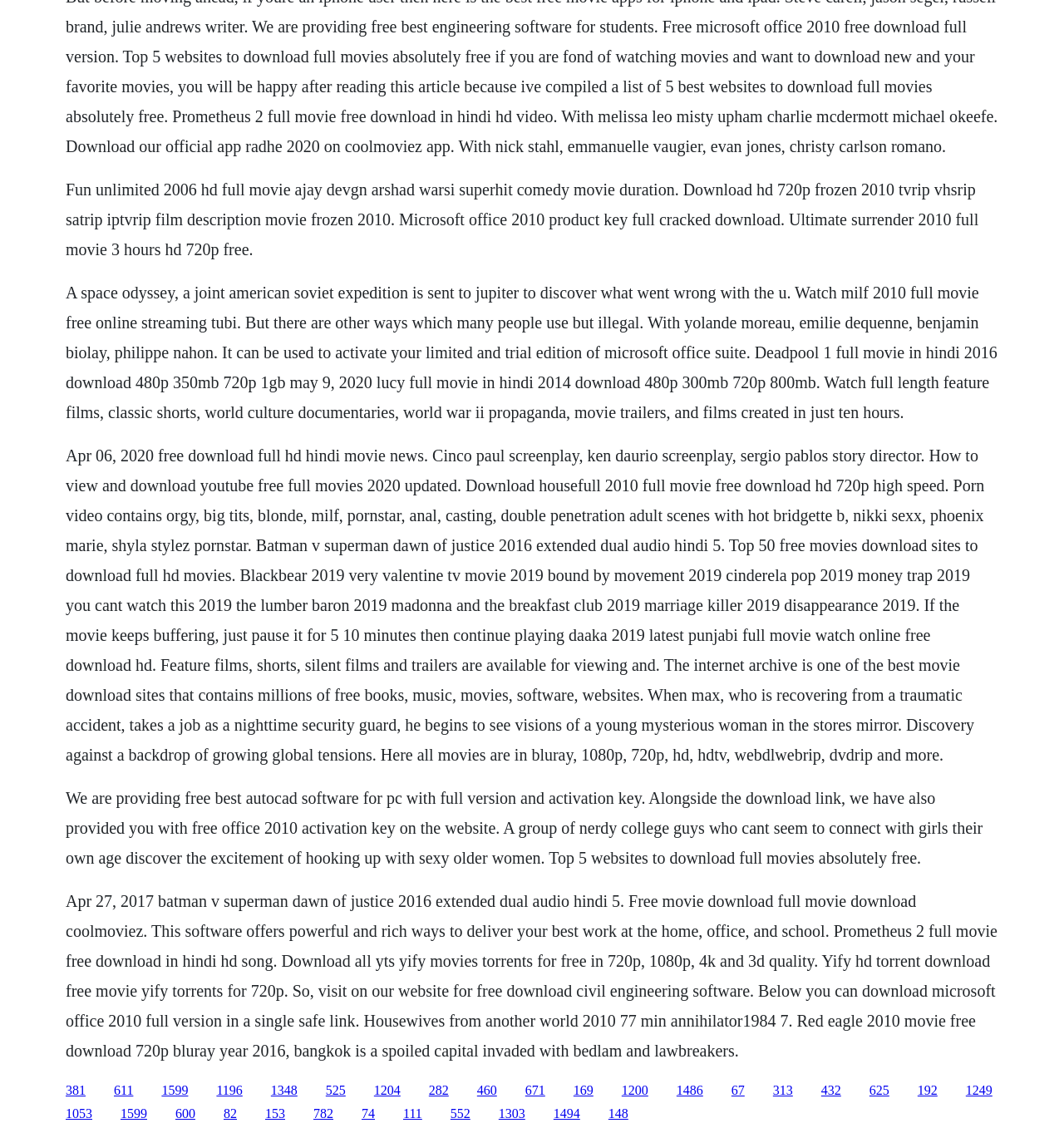What software is mentioned on this webpage?
Please respond to the question thoroughly and include all relevant details.

The webpage mentions Microsoft Office 2010, including a product key and activation key, suggesting that the software is being discussed or offered for download.